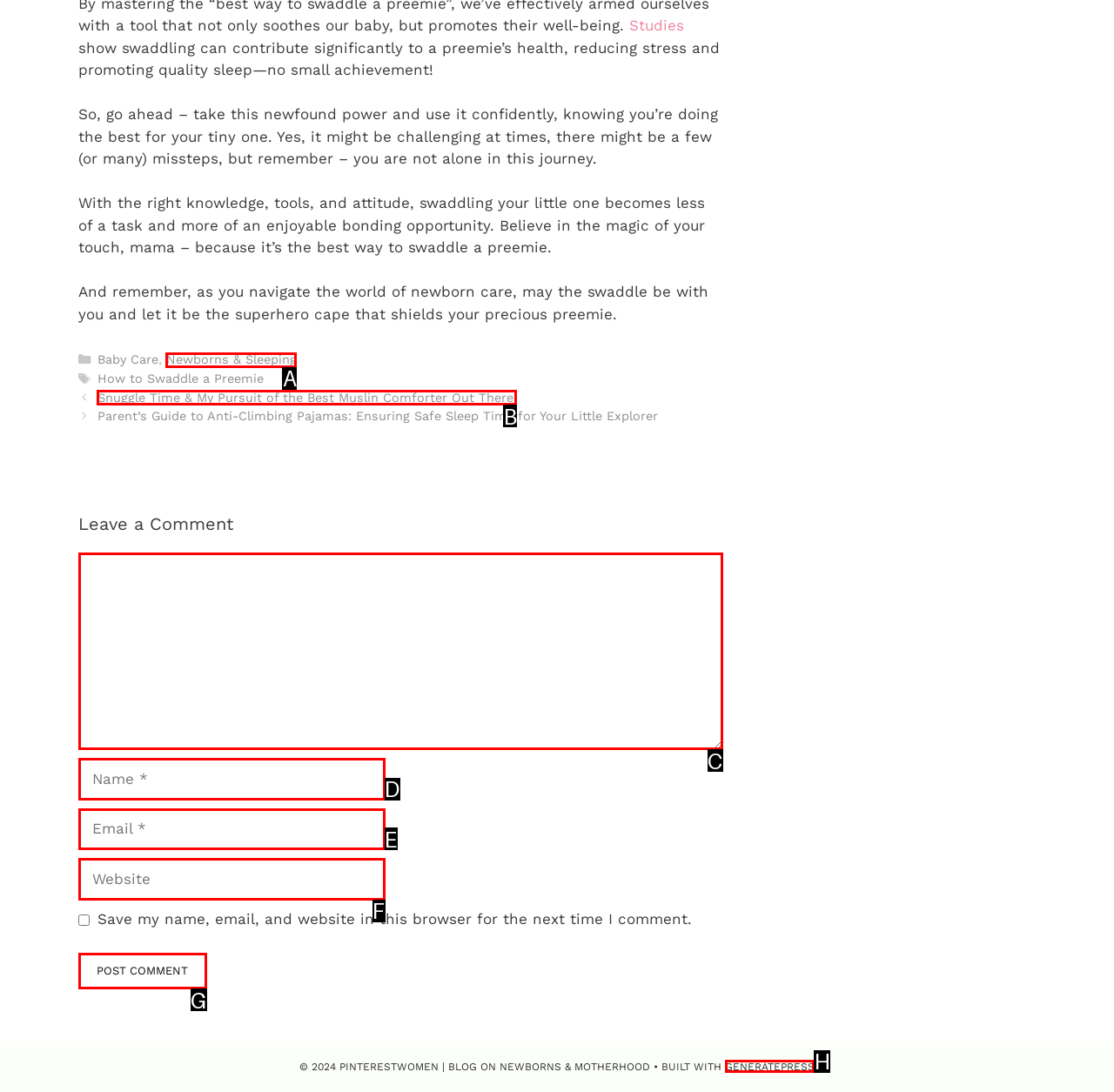Which option should be clicked to complete this task: Click on 'GENERATEPRESS' link
Reply with the letter of the correct choice from the given choices.

H